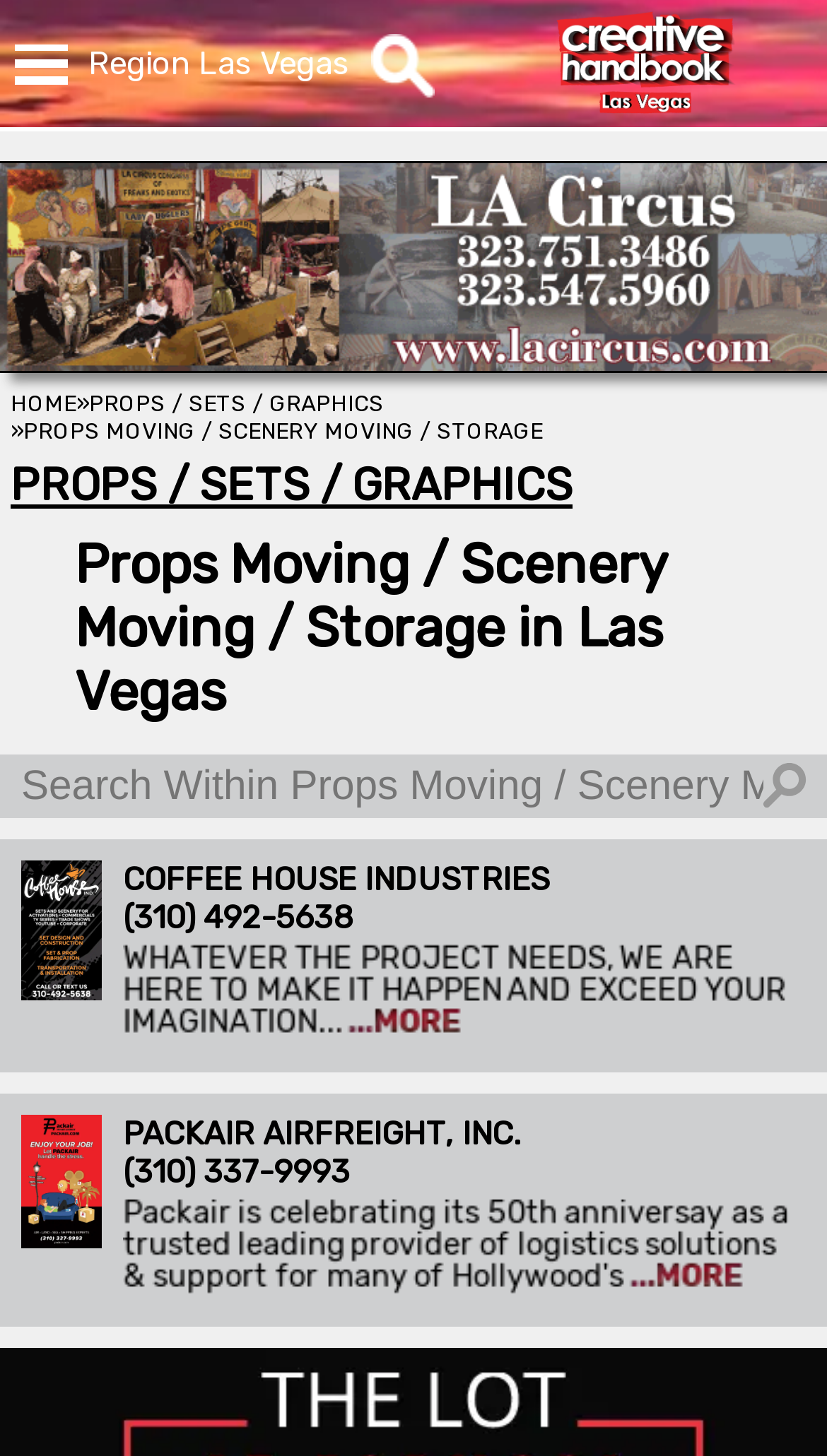Using the image as a reference, answer the following question in as much detail as possible:
What is the purpose of the textbox at the top?

The textbox at the top has a placeholder text 'What are you looking for?' and is placed next to a search icon, indicating that its purpose is to allow users to search for something.